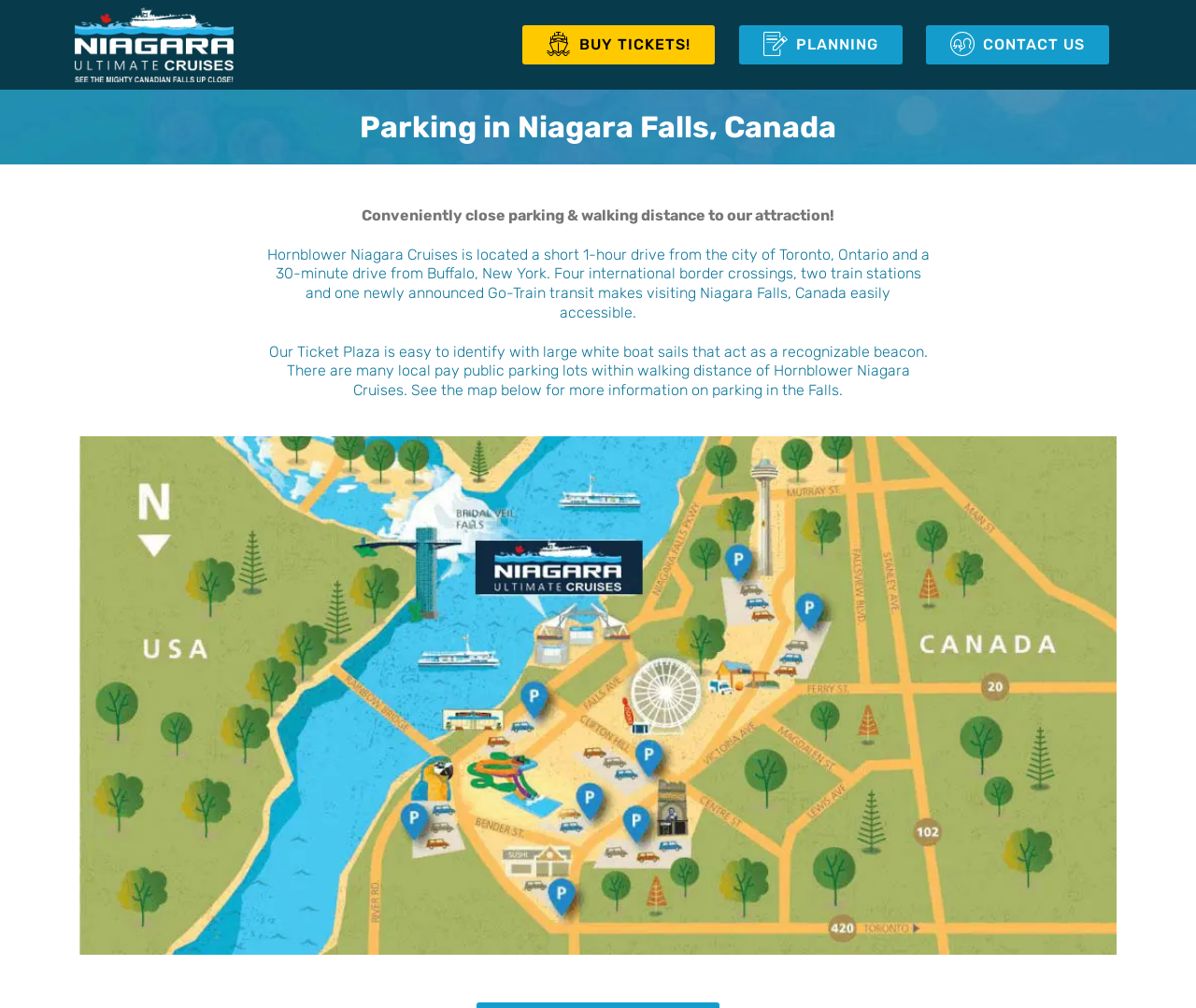How far is Hornblower Niagara Cruises from Toronto?
Please give a detailed and elaborate answer to the question.

I read the text in the heading element and found the sentence 'Hornblower Niagara Cruises is located a short 1-hour drive from the city of Toronto, Ontario...' which describes the distance from Toronto.